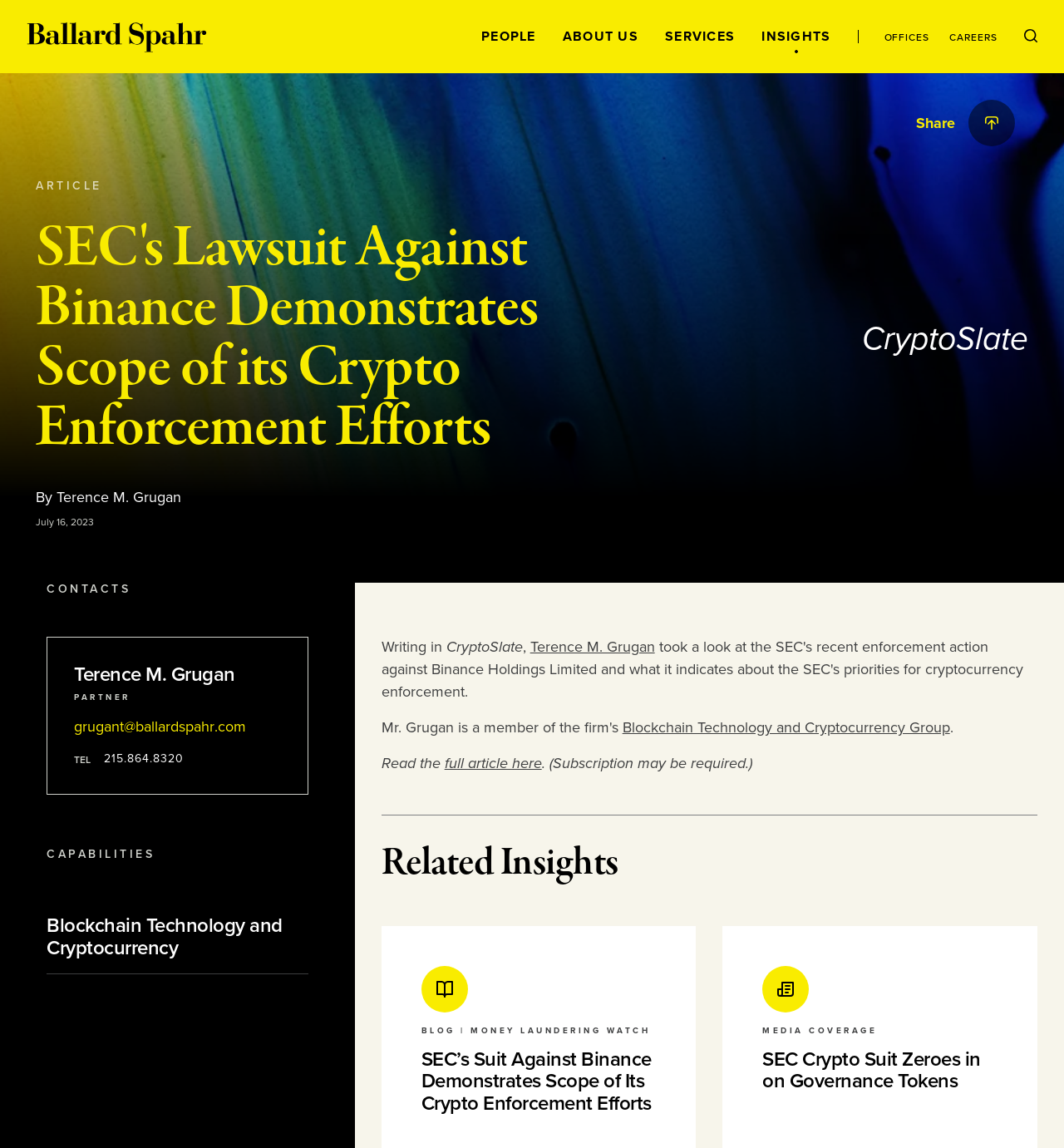Please determine the bounding box coordinates of the clickable area required to carry out the following instruction: "Read the full article about SEC's lawsuit against Binance". The coordinates must be four float numbers between 0 and 1, represented as [left, top, right, bottom].

[0.418, 0.657, 0.509, 0.673]